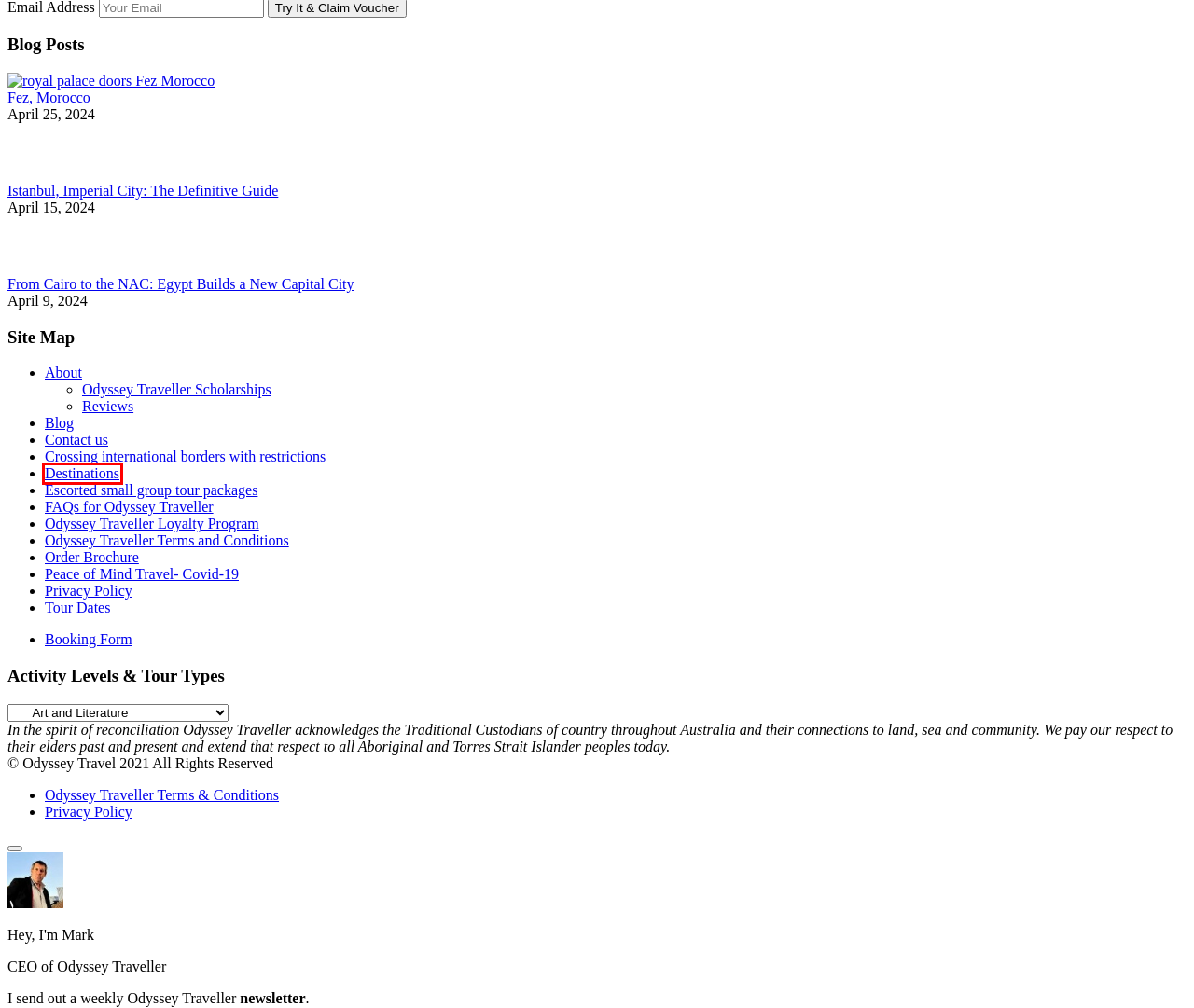Examine the screenshot of a webpage with a red bounding box around a UI element. Your task is to identify the webpage description that best corresponds to the new webpage after clicking the specified element. The given options are:
A. Contact us
B. Istanbul, imperial city | Definitive Guide for Seniors - Odyssey Traveller
C. Tour reviews | small group educational tours - Odyssey Traveller
D. Destinations | Small Group tours | Odyssey Traveller
E. Peace of mind small group tours | Managing Covid-19 - Odyssey Traveller
F. Frequent traveller program | small group tours - Odyssey Traveller
G. Tour dates for mature travellers - Odyssey Traveller
H. Small over 50s travel groups including solo tours - Odyssey Traveller

D